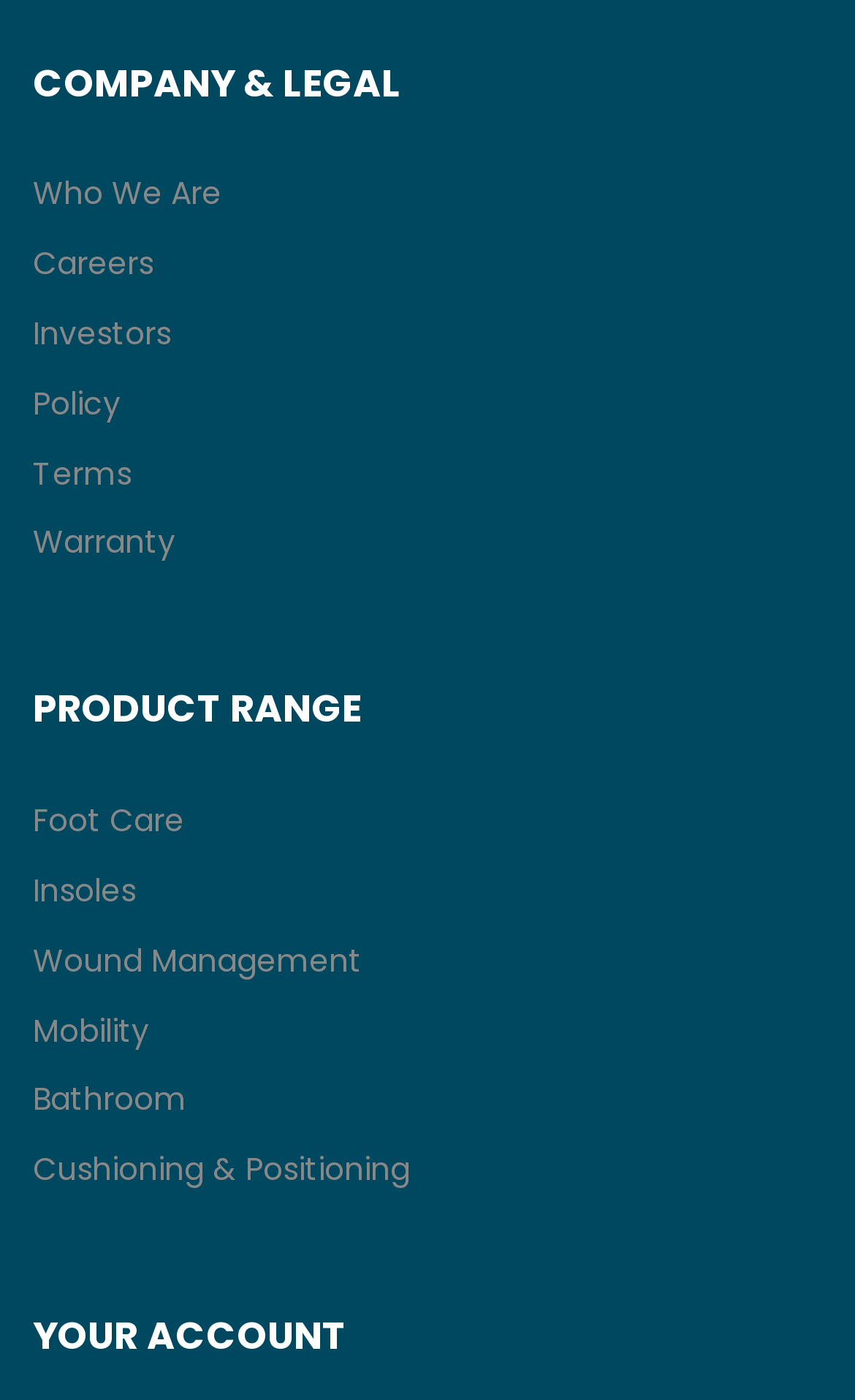Using the element description: "Who We Are", determine the bounding box coordinates. The coordinates should be in the format [left, top, right, bottom], with values between 0 and 1.

[0.038, 0.121, 0.962, 0.159]